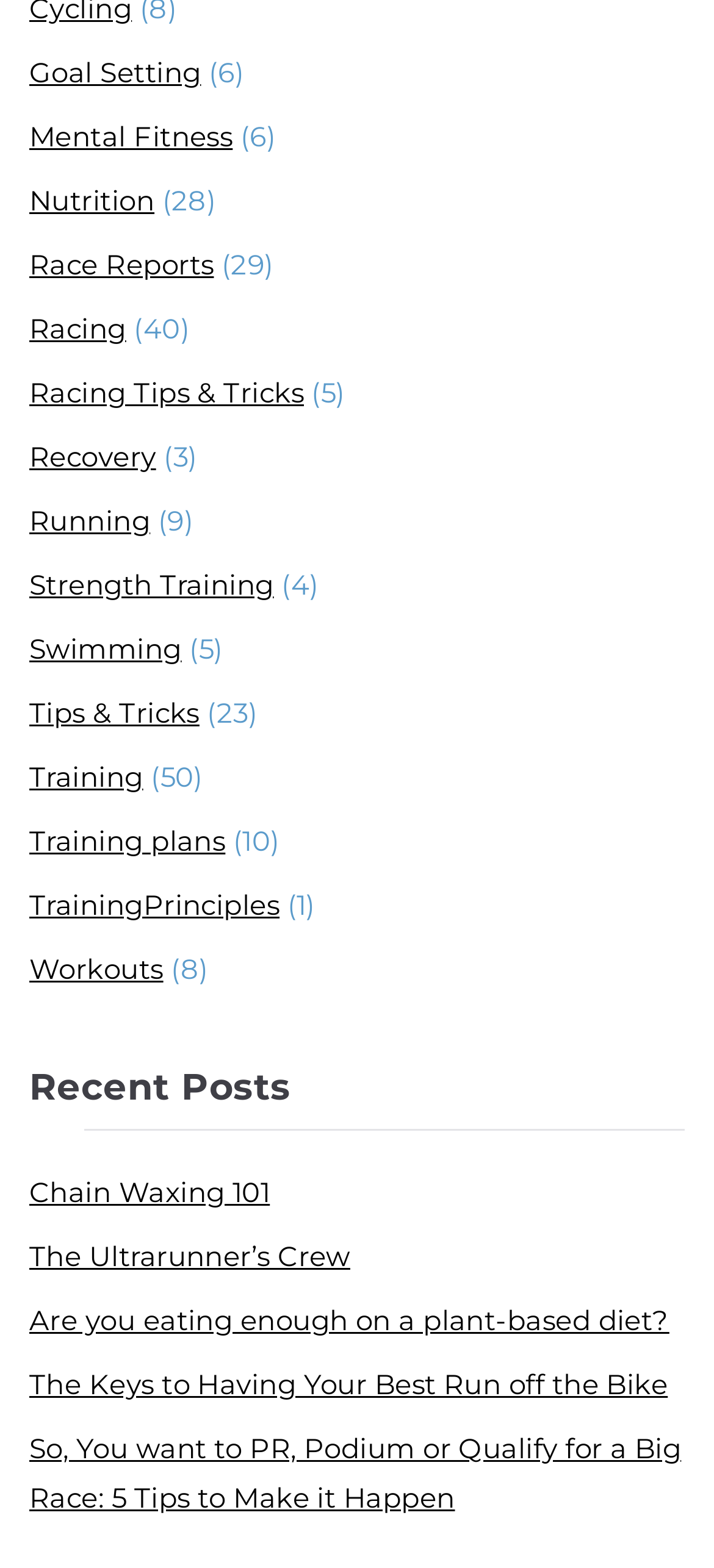Pinpoint the bounding box coordinates of the area that must be clicked to complete this instruction: "Explore Racing Tips & Tricks".

[0.041, 0.235, 0.426, 0.266]